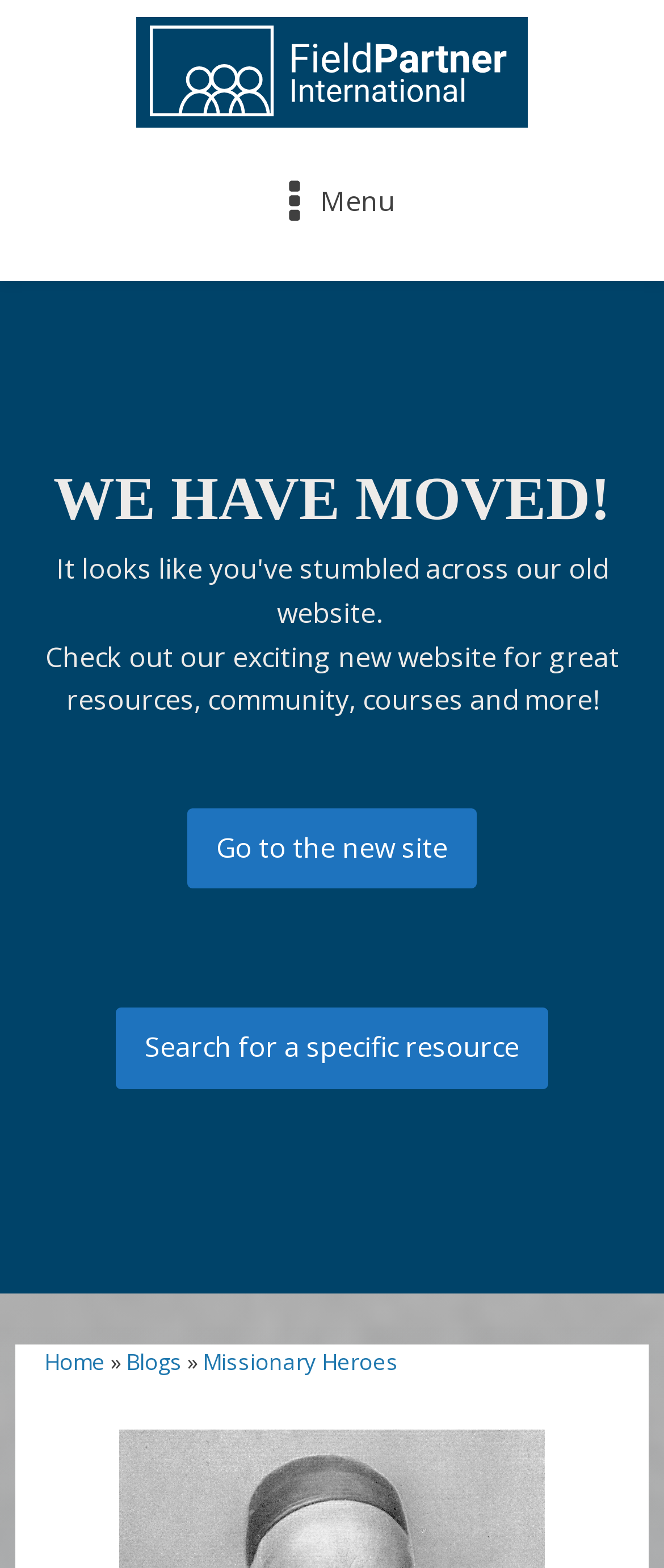Look at the image and answer the question in detail:
What is the purpose of the 'Go to the new site' link?

The link 'Go to the new site' is provided to redirect users to the new website, which is mentioned in the heading 'WE HAVE MOVED!'.